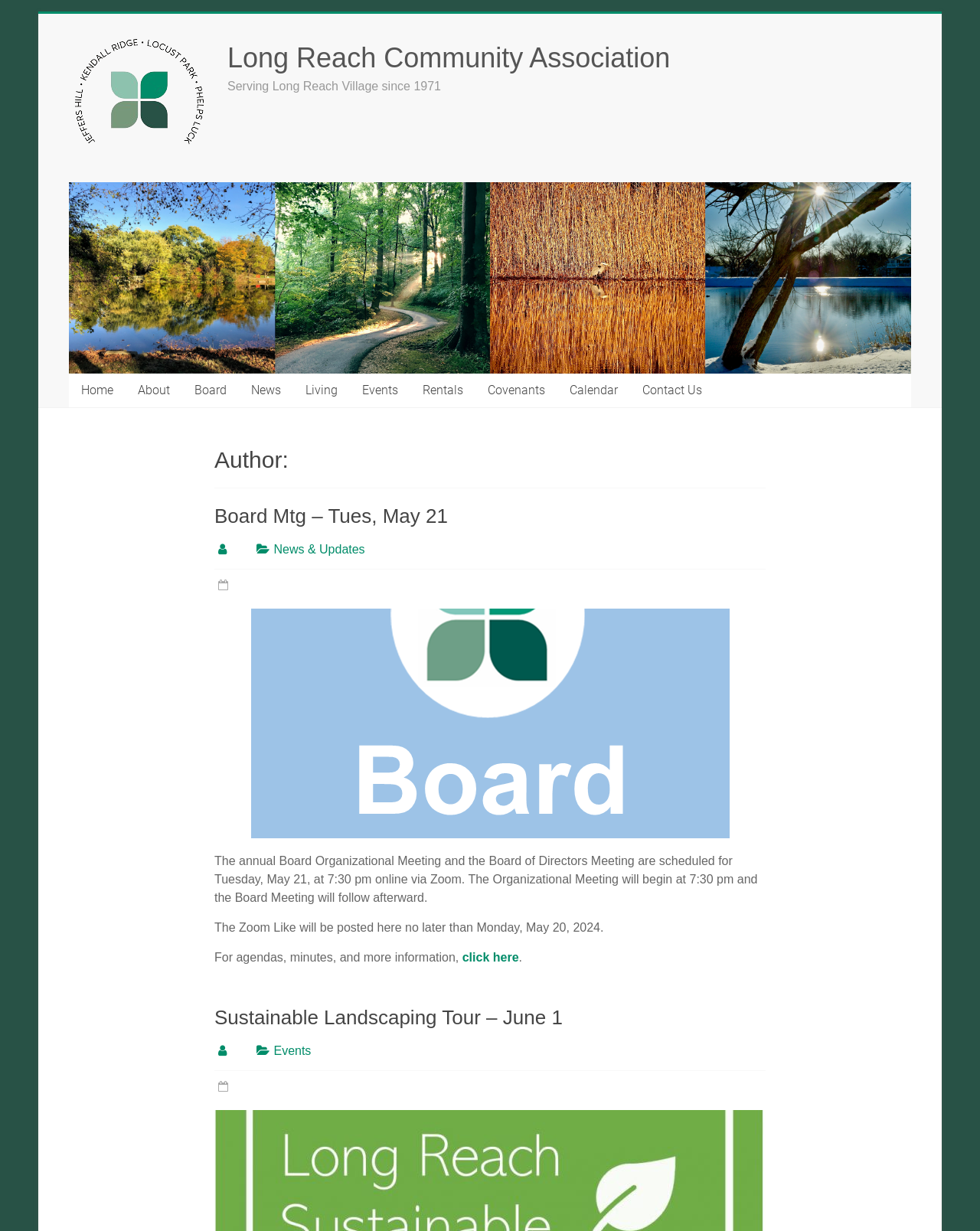What is the name of the community association?
Carefully analyze the image and provide a detailed answer to the question.

The name of the community association can be found in the heading element with the text 'Long Reach Community Association' which is repeated multiple times on the webpage, indicating its importance.